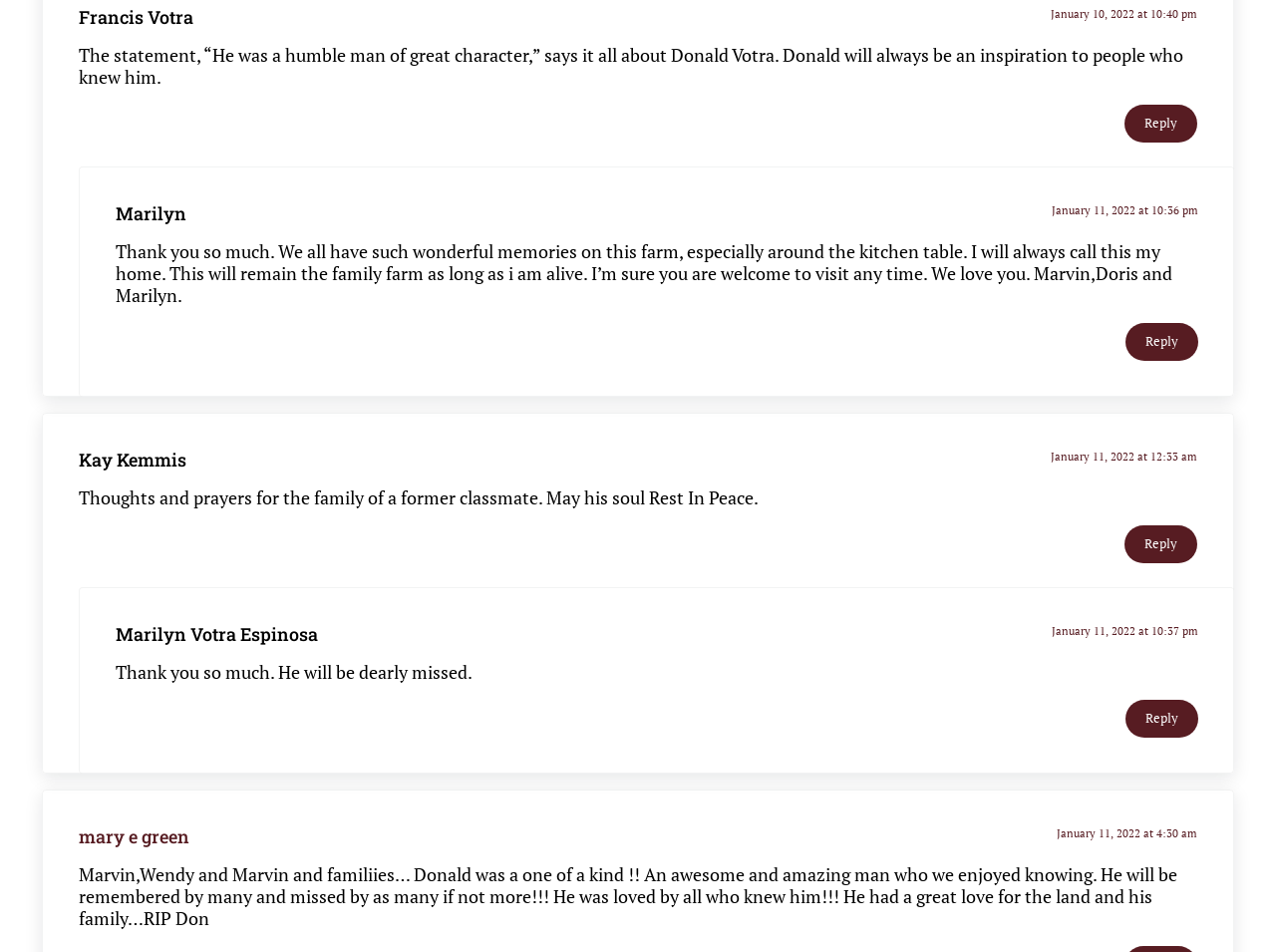Please provide the bounding box coordinates for the element that needs to be clicked to perform the instruction: "Reply to Kay Kemmis". The coordinates must consist of four float numbers between 0 and 1, formatted as [left, top, right, bottom].

[0.882, 0.552, 0.939, 0.592]